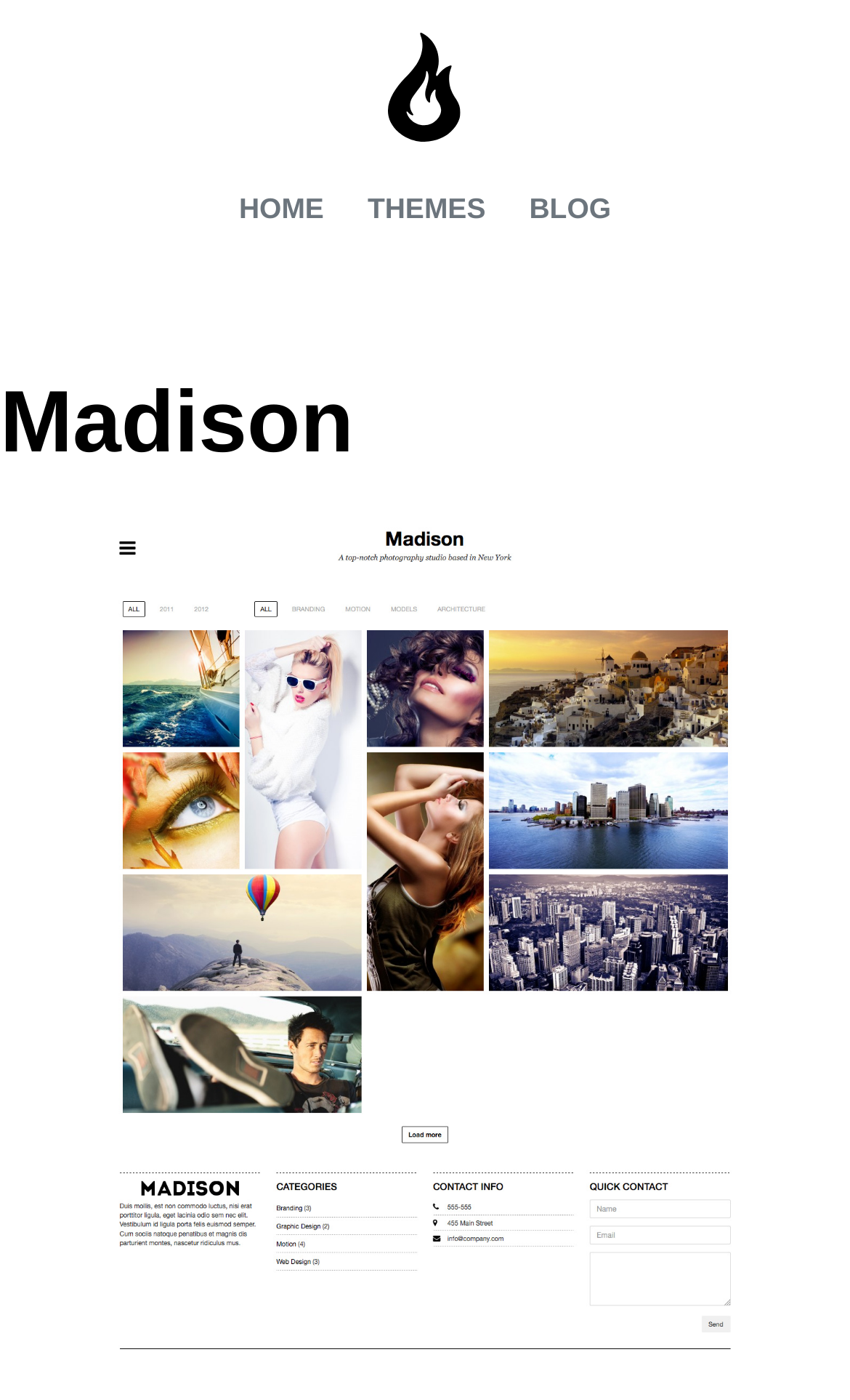How many main menu items are there?
Use the information from the image to give a detailed answer to the question.

I counted the number of links under the 'Main Menu' navigation element, which are 'HOME', 'THEMES', and 'BLOG', so there are 3 main menu items.